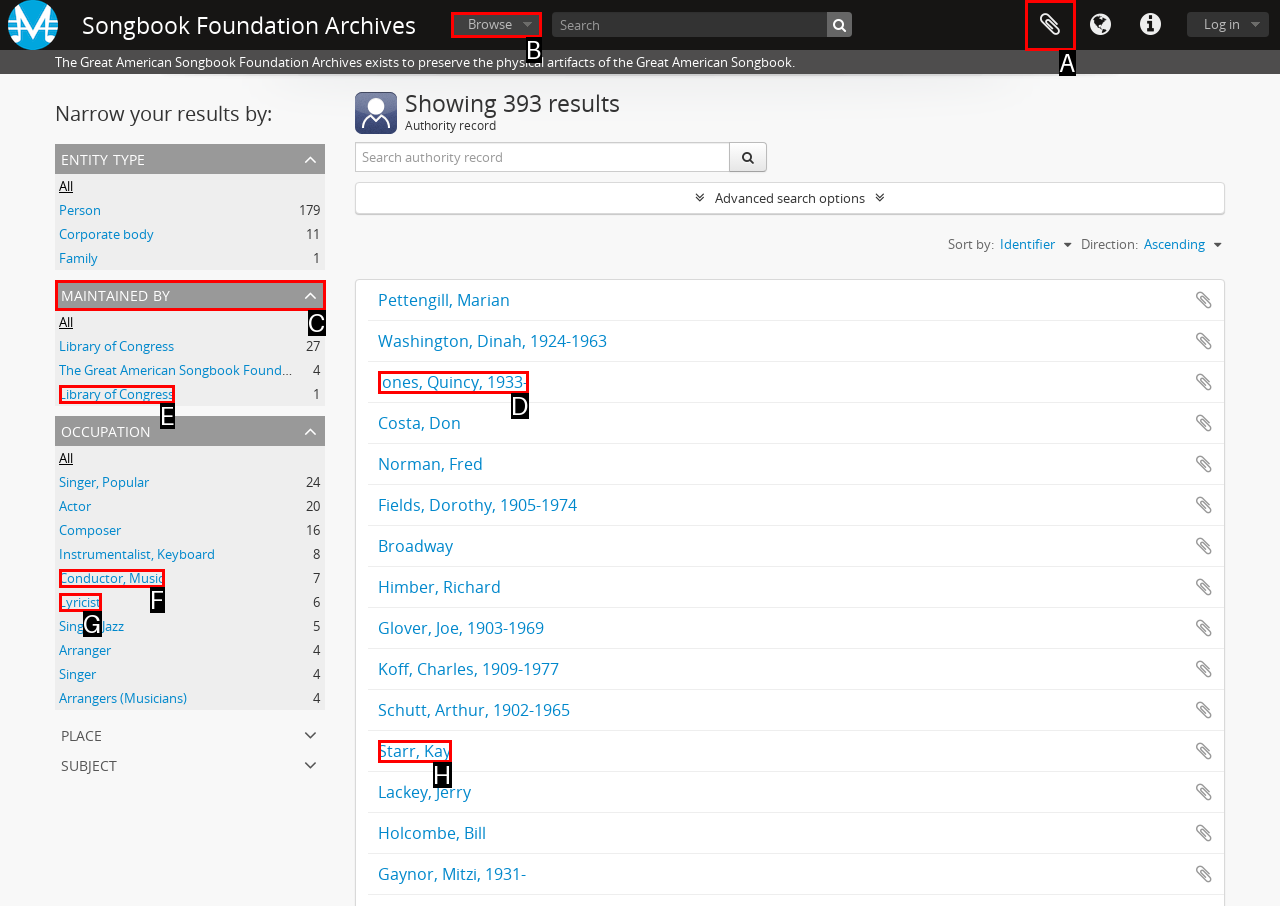Match the following description to the correct HTML element: Maintained by Indicate your choice by providing the letter.

C